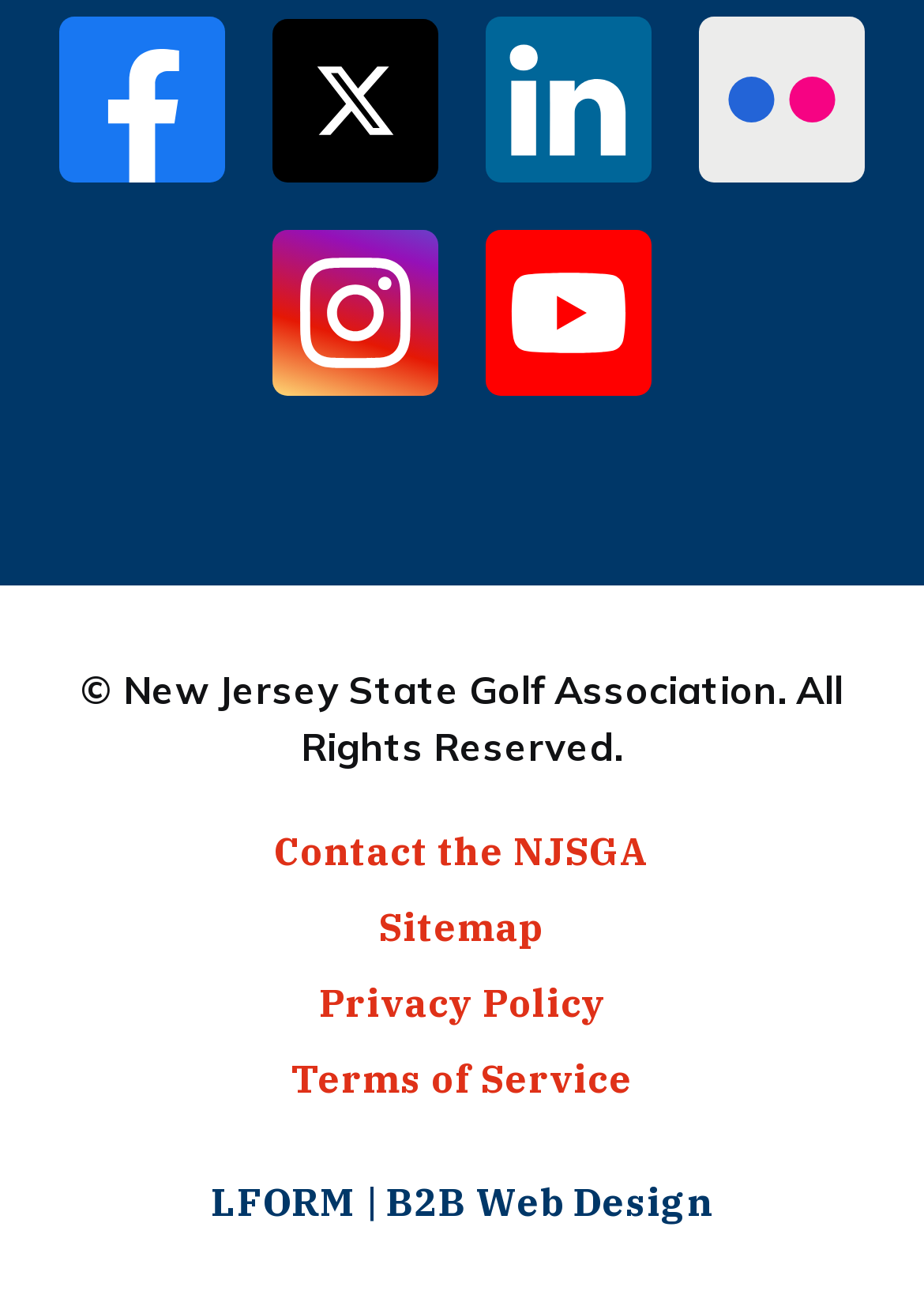Give the bounding box coordinates for the element described as: "Toggle navigation".

None